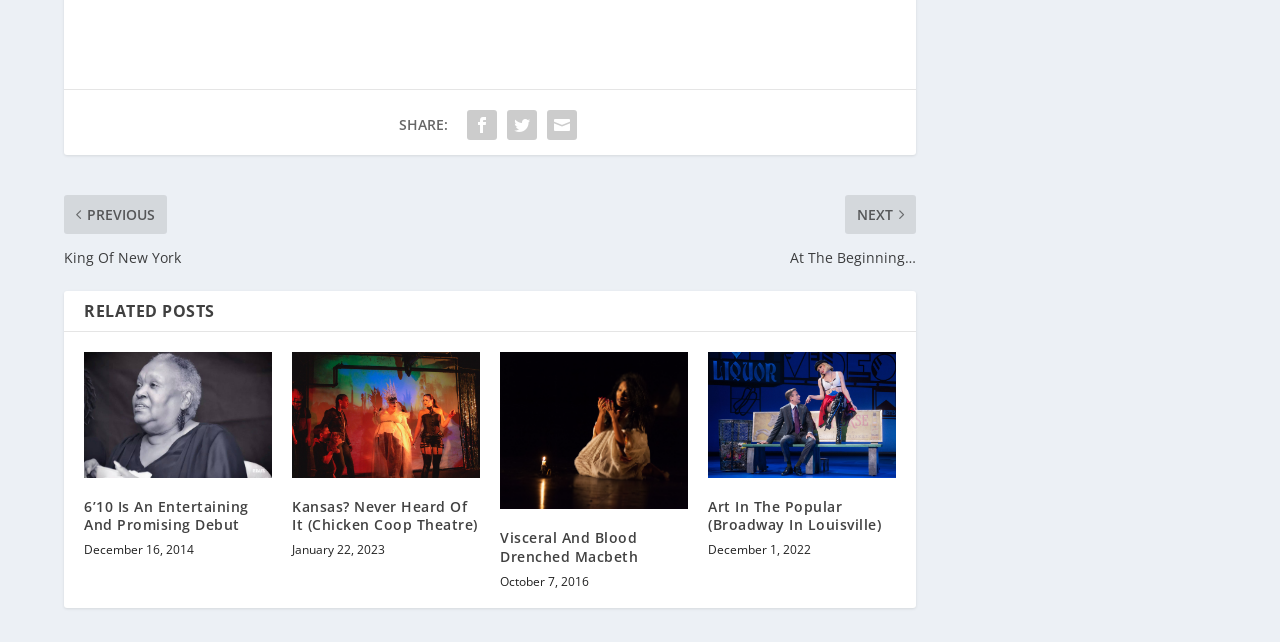What is the format of the dates in the related posts?
Using the image provided, answer with just one word or phrase.

Month Day, Year